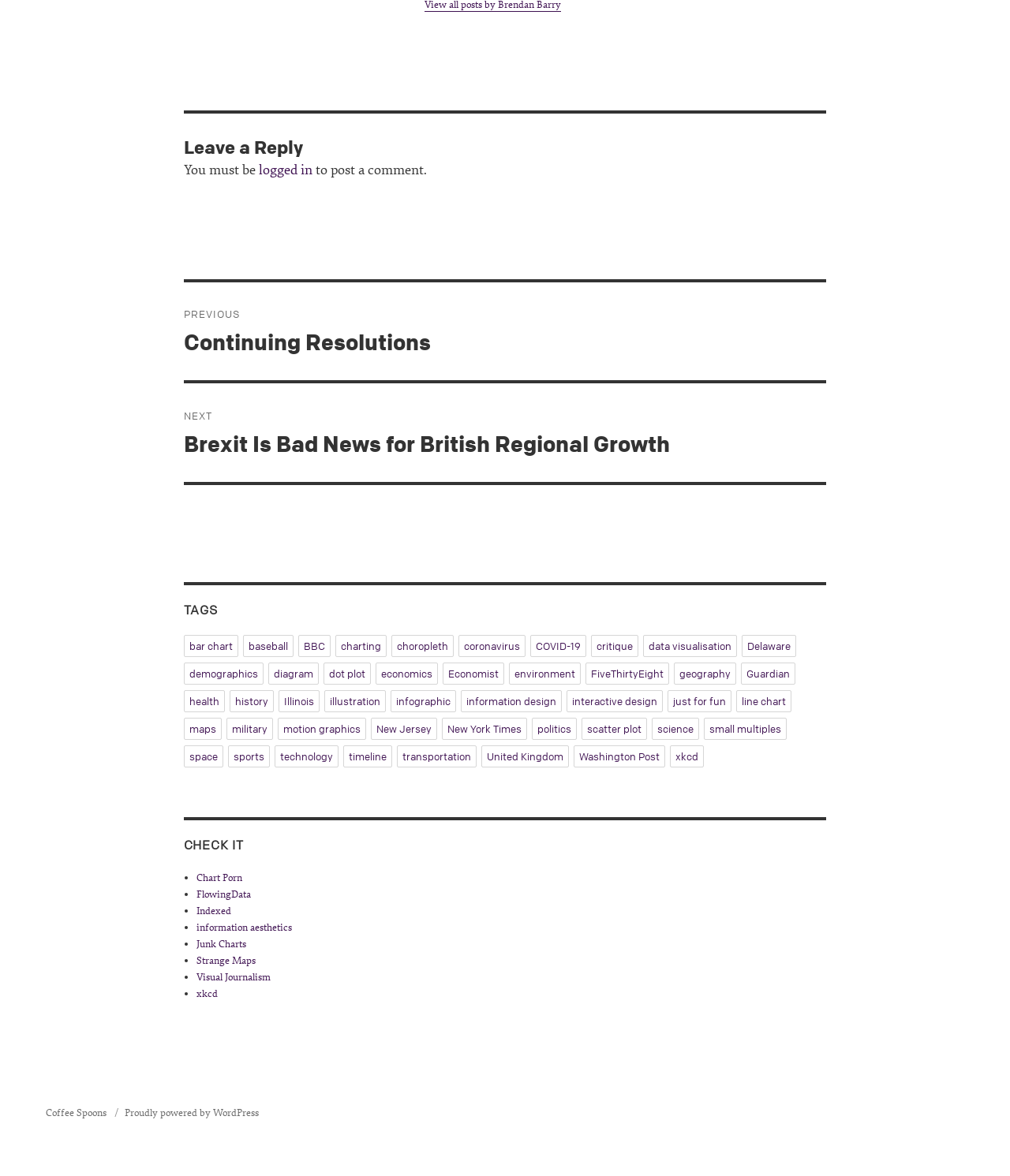Identify the bounding box coordinates for the element you need to click to achieve the following task: "Check it out". The coordinates must be four float values ranging from 0 to 1, formatted as [left, top, right, bottom].

[0.182, 0.712, 0.818, 0.726]